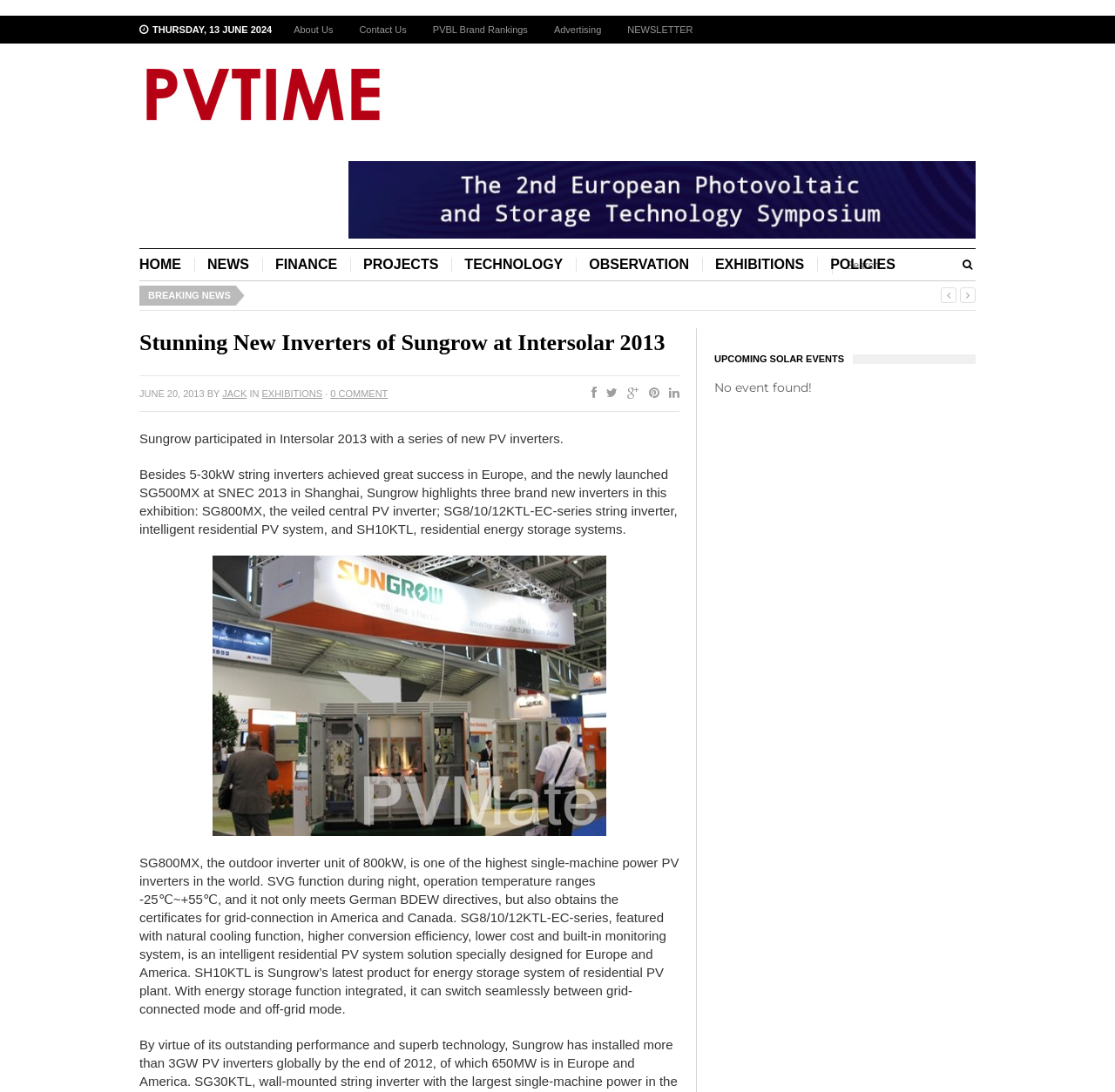What is the name of the event where Sungrow launched a new inverter?
Examine the screenshot and reply with a single word or phrase.

SNEC 2013